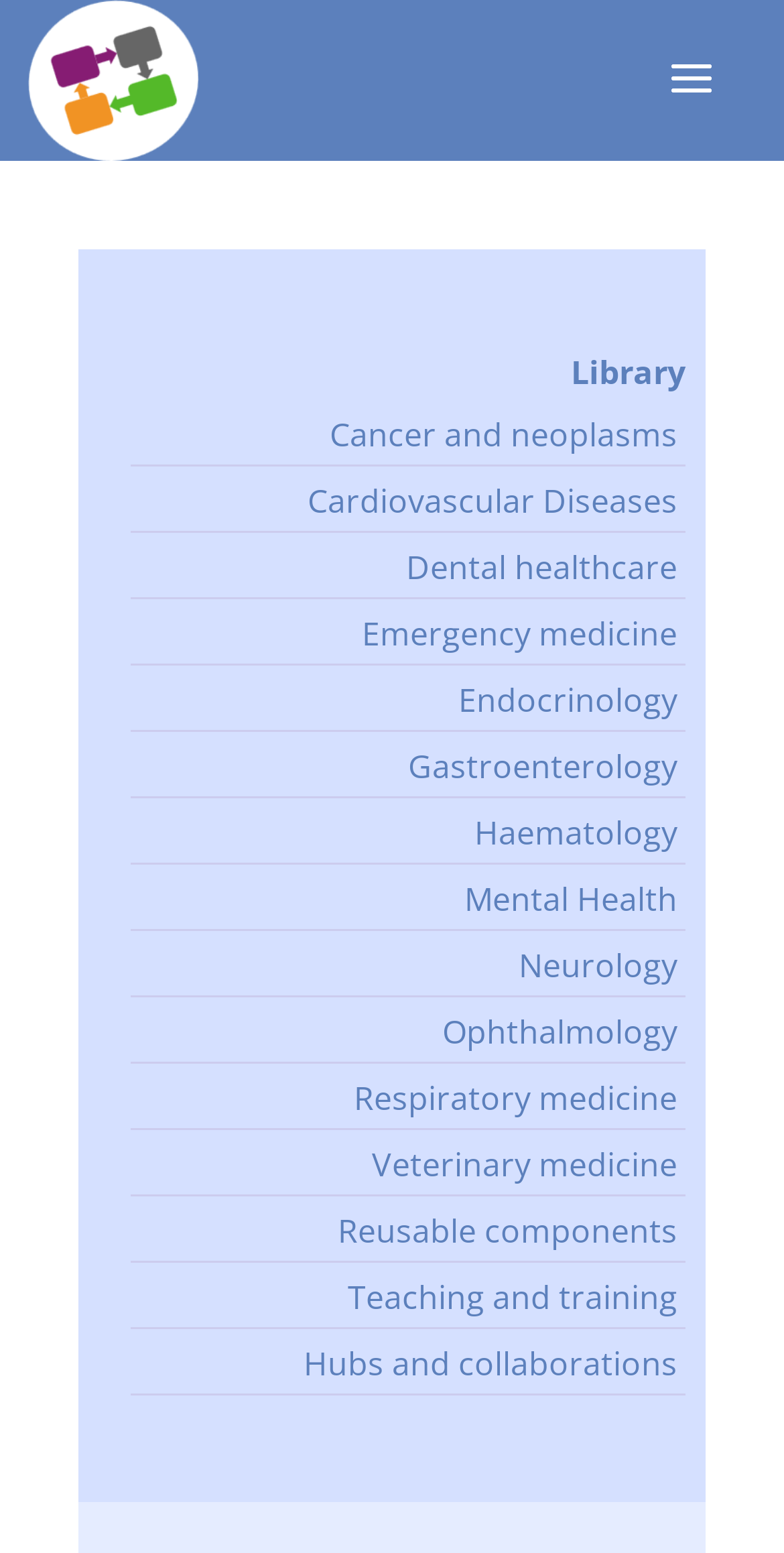Determine the bounding box coordinates for the HTML element mentioned in the following description: "Gastroenterology". The coordinates should be a list of four floats ranging from 0 to 1, represented as [left, top, right, bottom].

[0.521, 0.479, 0.864, 0.508]